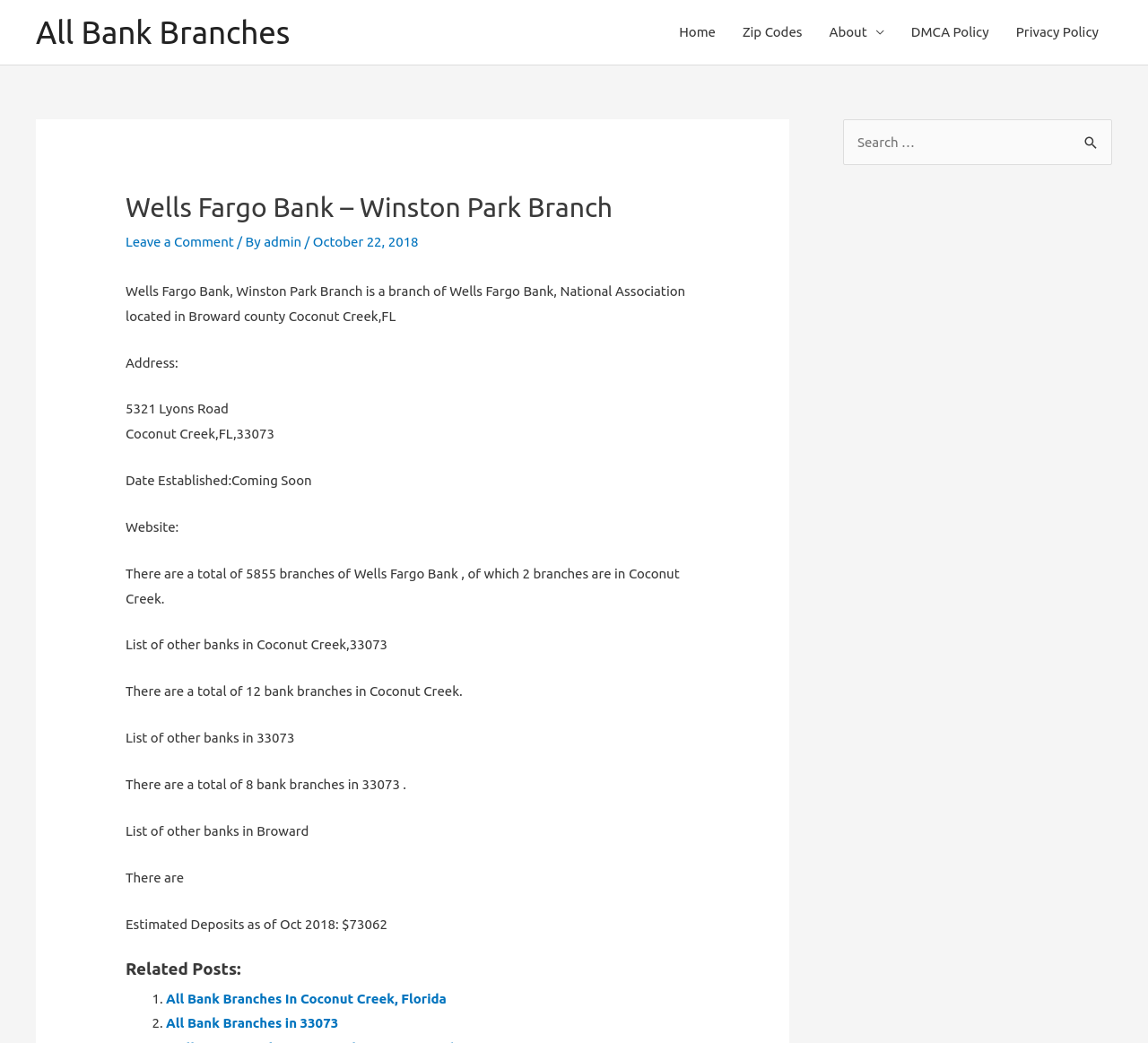How many bank branches are in Coconut Creek?
Analyze the screenshot and provide a detailed answer to the question.

According to the webpage, there are a total of 12 bank branches in Coconut Creek, which is mentioned in the section that provides information about other banks in the area.